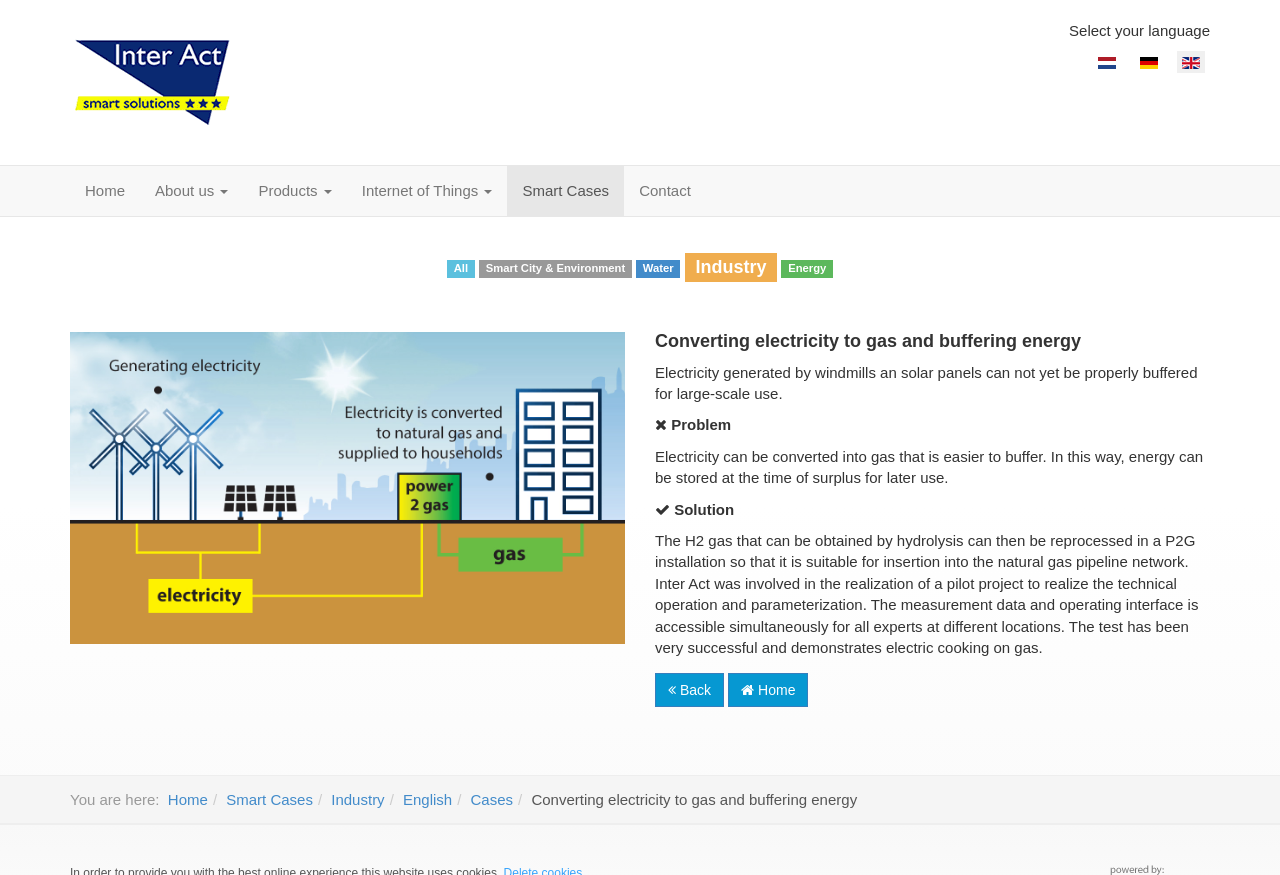What languages can be selected?
Kindly answer the question with as much detail as you can.

I found a dropdown list on the top right of the webpage with the label 'Select your language'. The list contains three options: 'Nederlands (NL)', 'Deutsch (DE)', and 'English (UK)'. These options are represented by links with associated images and are located within the bounding box coordinates [0.664, 0.059, 0.945, 0.083].